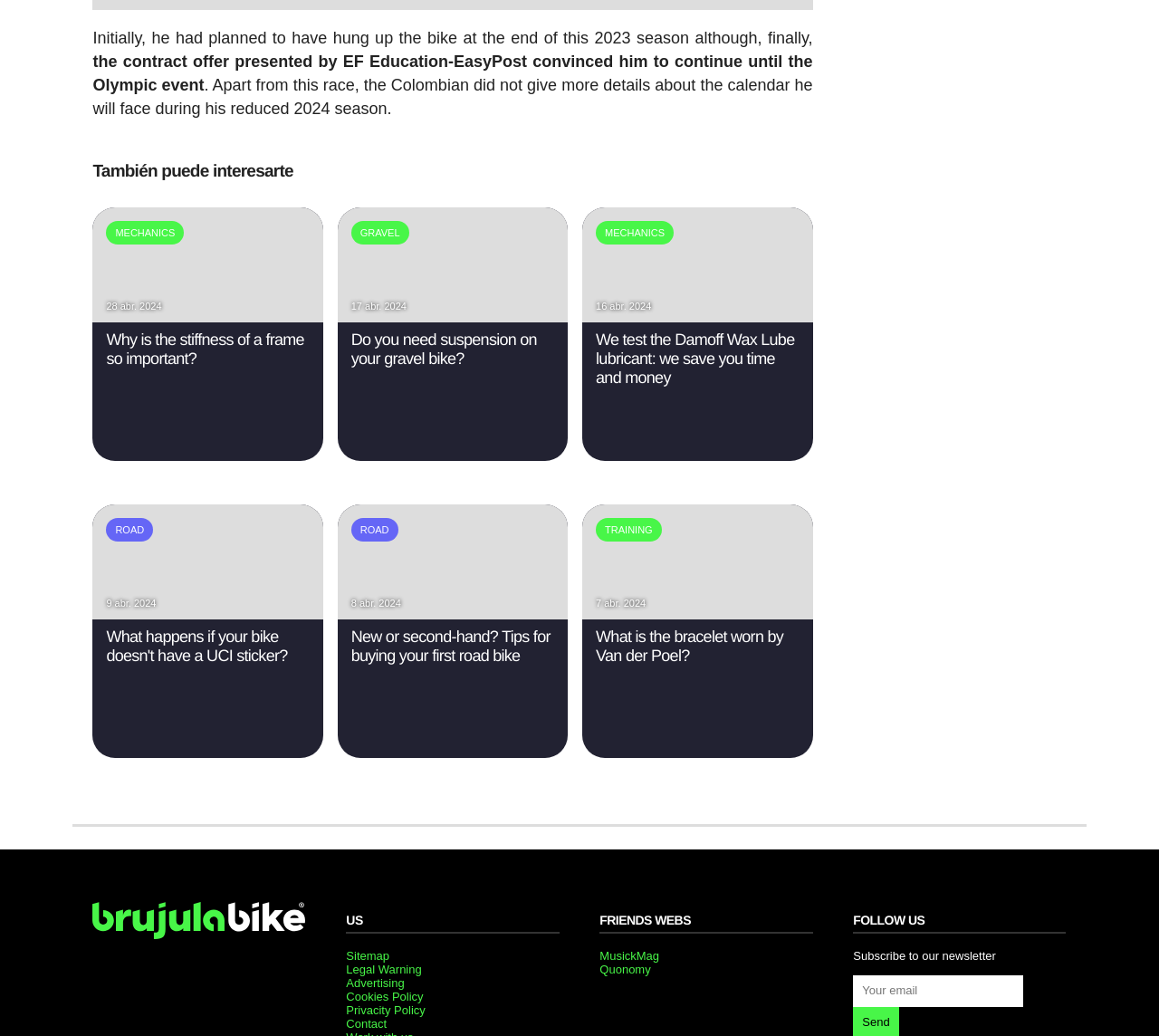What is the date of the third article? Look at the image and give a one-word or short phrase answer.

16 abr. 2024